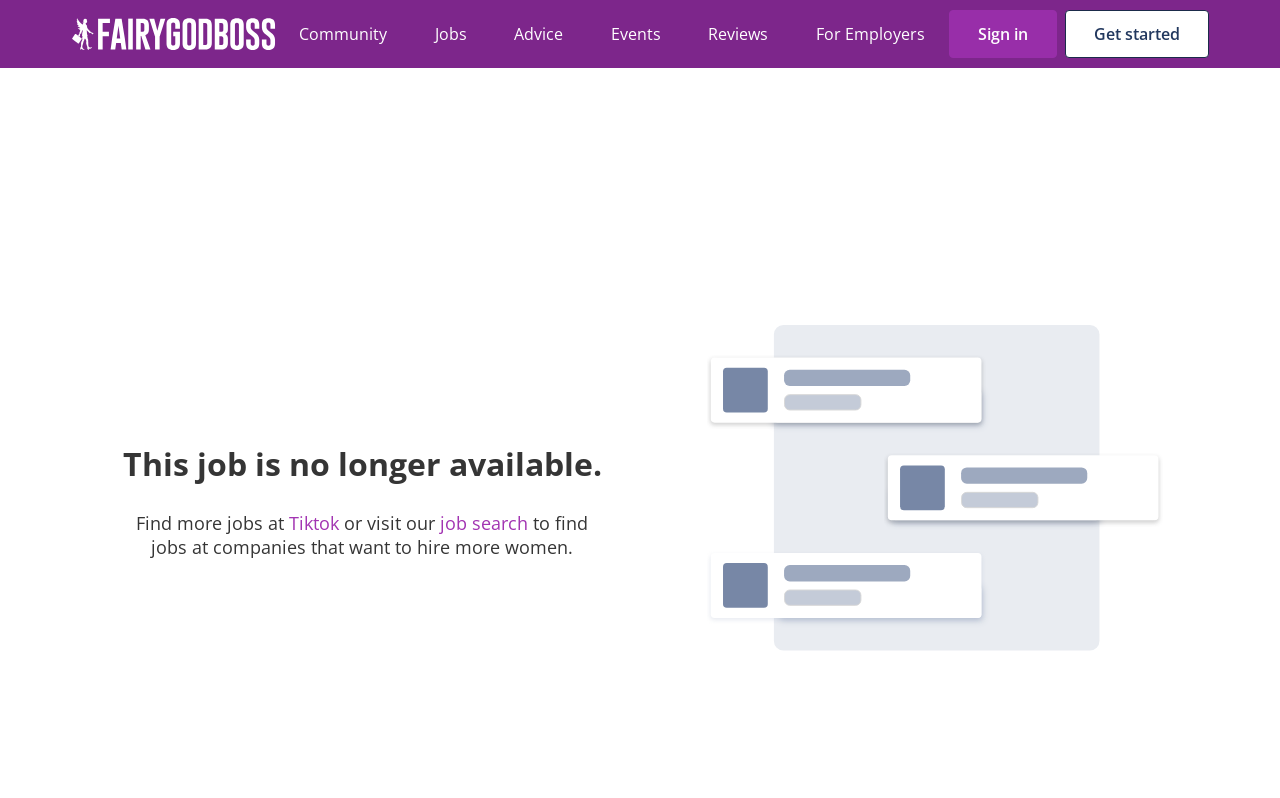Find the bounding box coordinates of the element's region that should be clicked in order to follow the given instruction: "Click the home link". The coordinates should consist of four float numbers between 0 and 1, i.e., [left, top, right, bottom].

[0.037, 0.023, 0.215, 0.063]